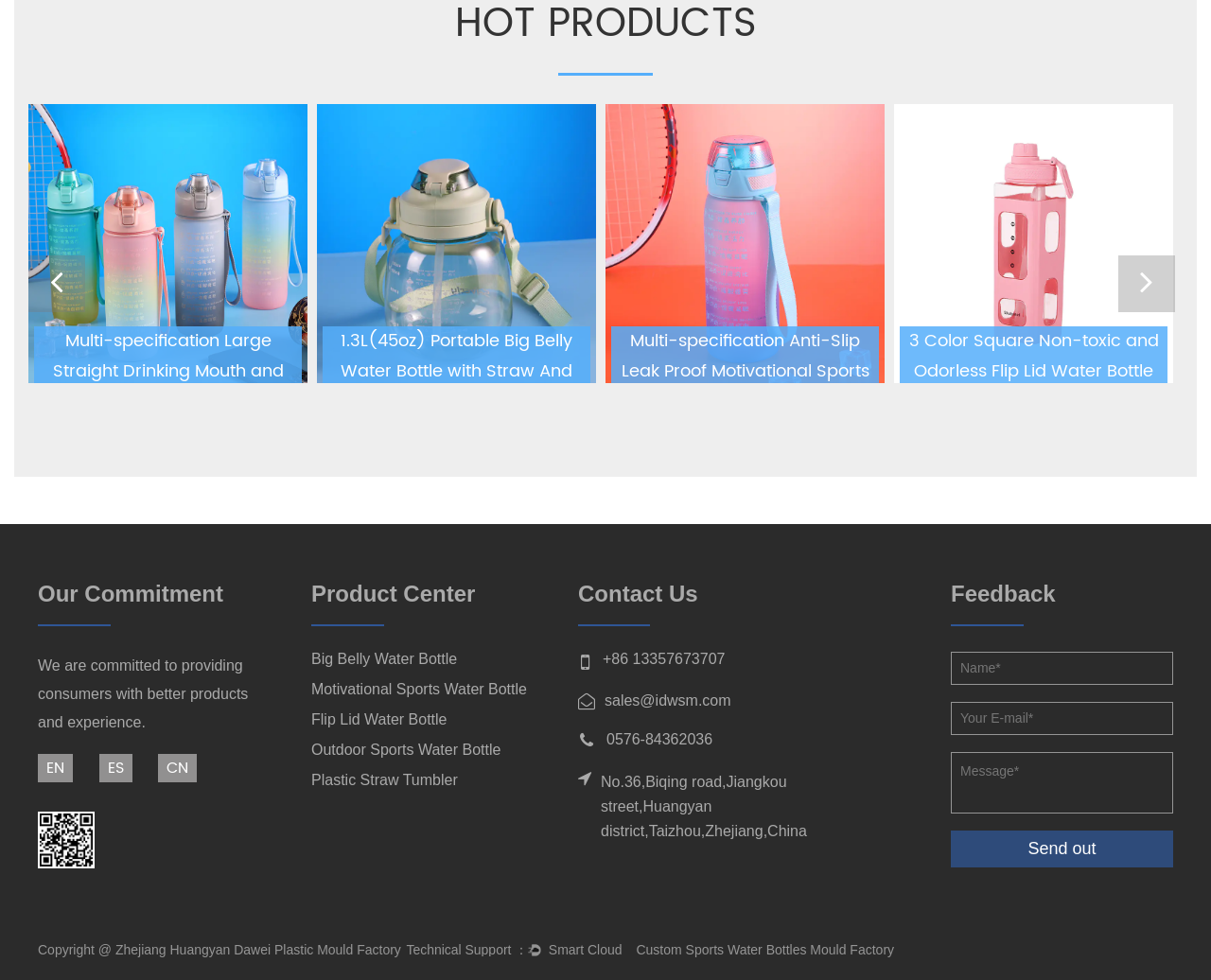Determine the bounding box coordinates for the area that should be clicked to carry out the following instruction: "View the 'Big Belly Water Bottle' product".

[0.257, 0.664, 0.377, 0.68]